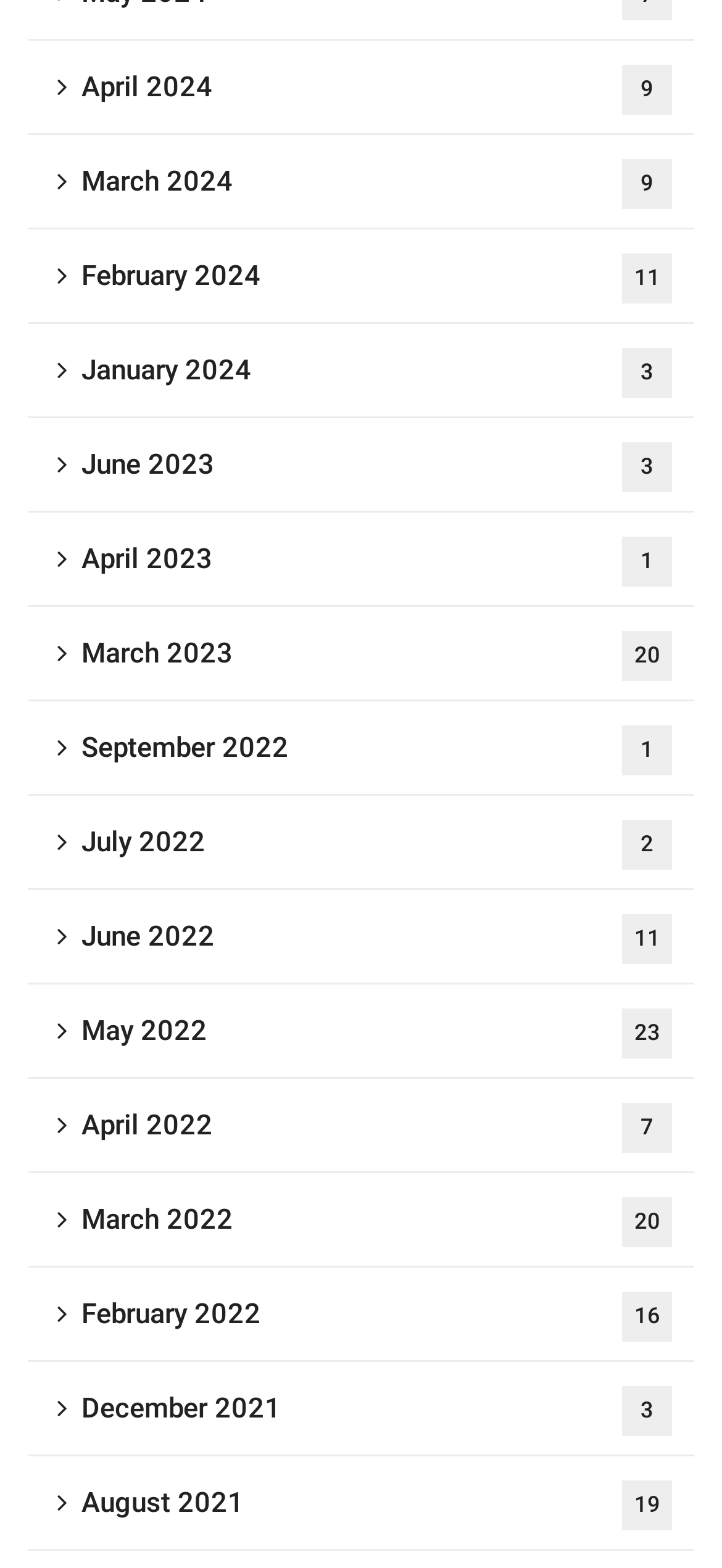Could you locate the bounding box coordinates for the section that should be clicked to accomplish this task: "Browse March 2023 news".

[0.038, 0.387, 0.962, 0.447]